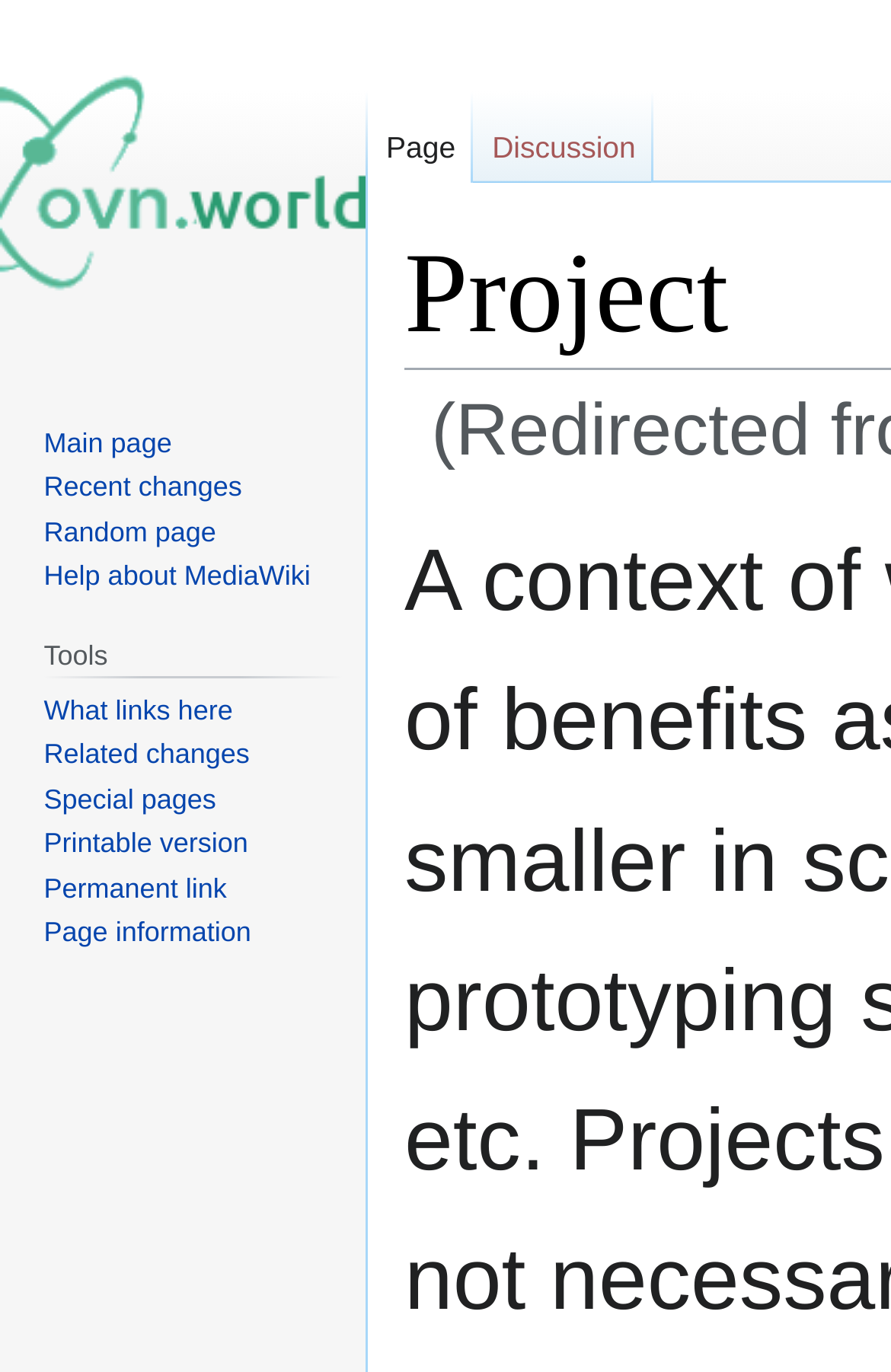Please determine the bounding box coordinates of the element's region to click for the following instruction: "View recent changes".

[0.049, 0.343, 0.272, 0.367]